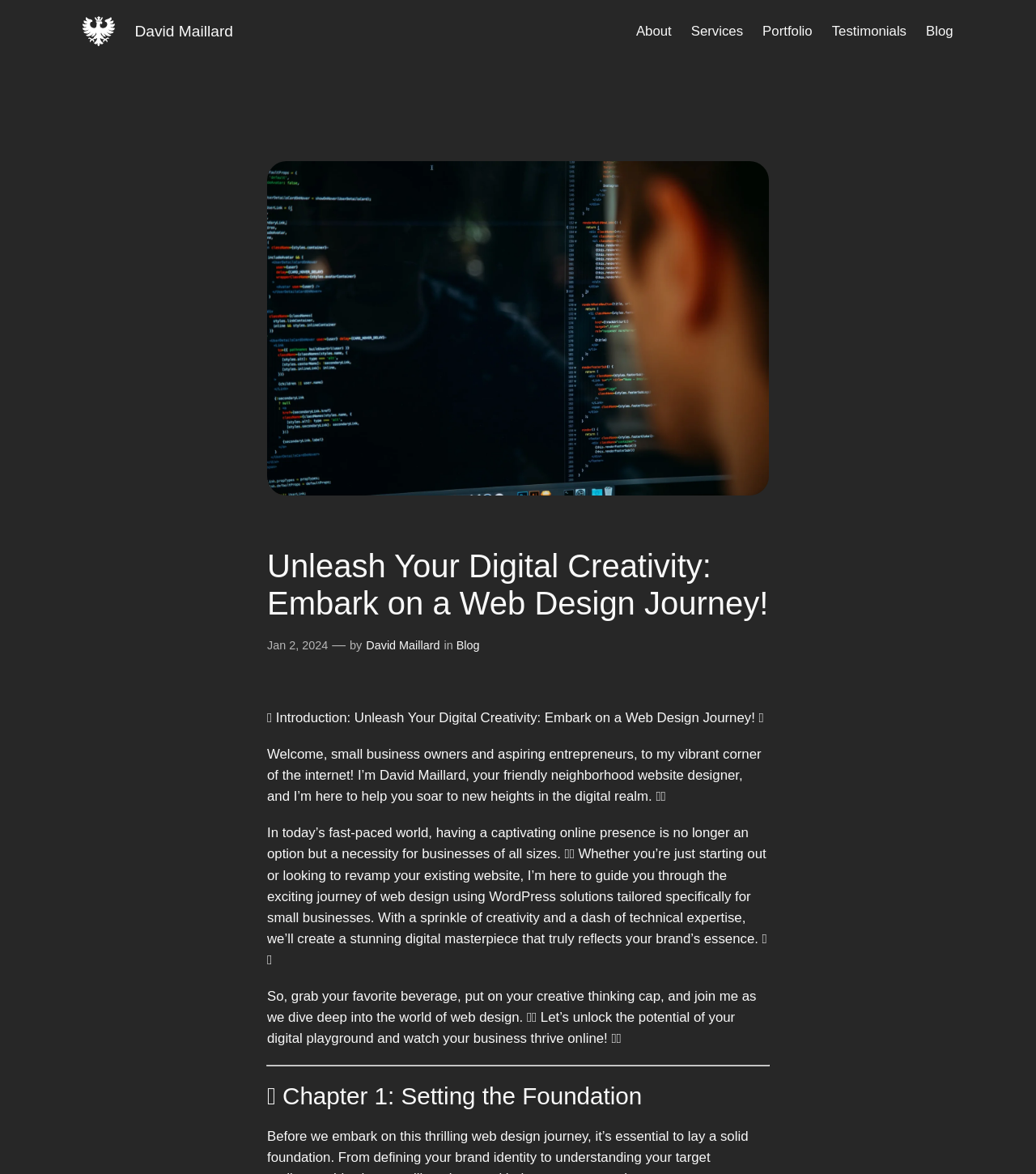Extract the main heading text from the webpage.

Unleash Your Digital Creativity: Embark on a Web Design Journey!